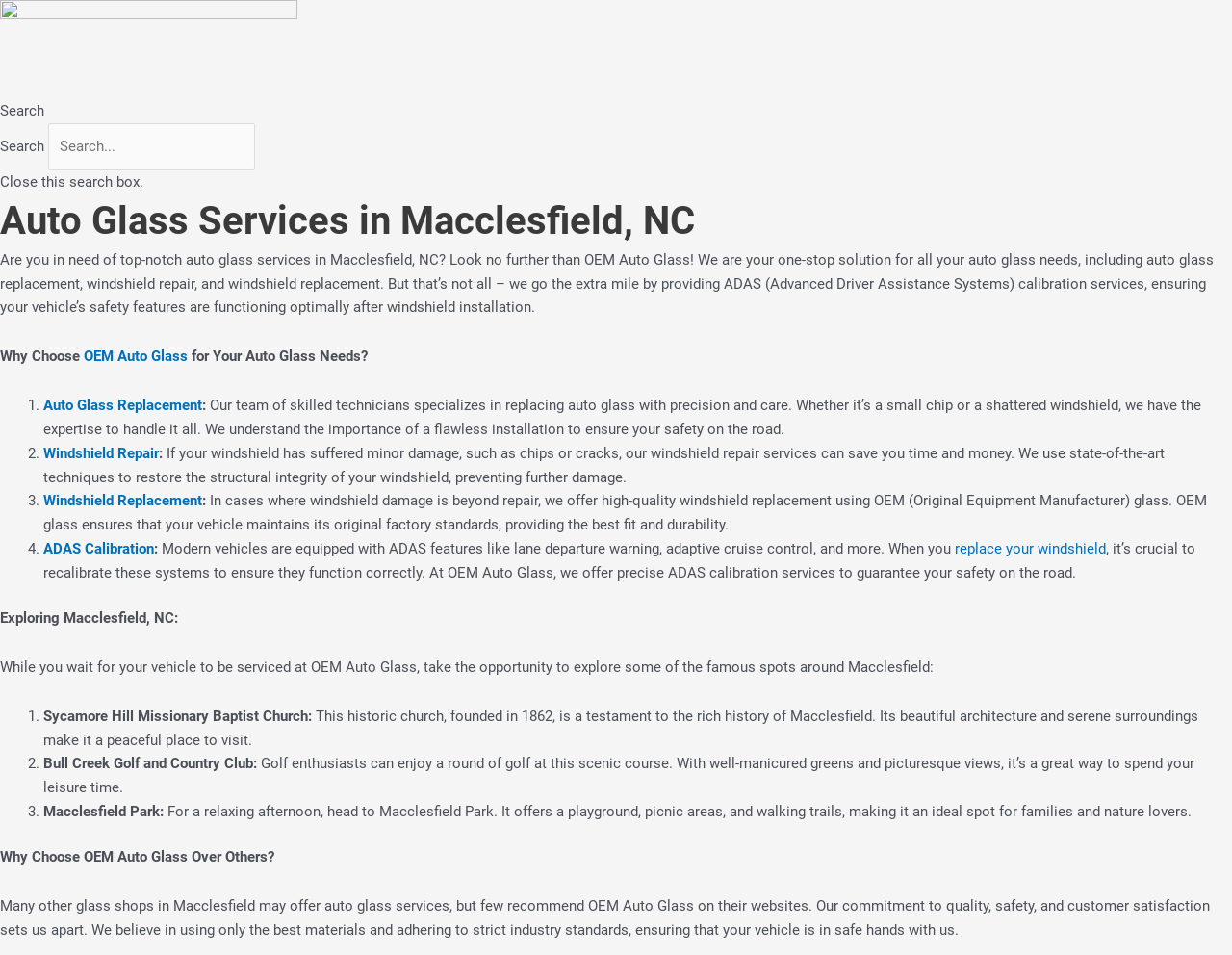Find the bounding box coordinates of the element's region that should be clicked in order to follow the given instruction: "Search for auto glass services". The coordinates should consist of four float numbers between 0 and 1, i.e., [left, top, right, bottom].

[0.0, 0.104, 1.0, 0.203]